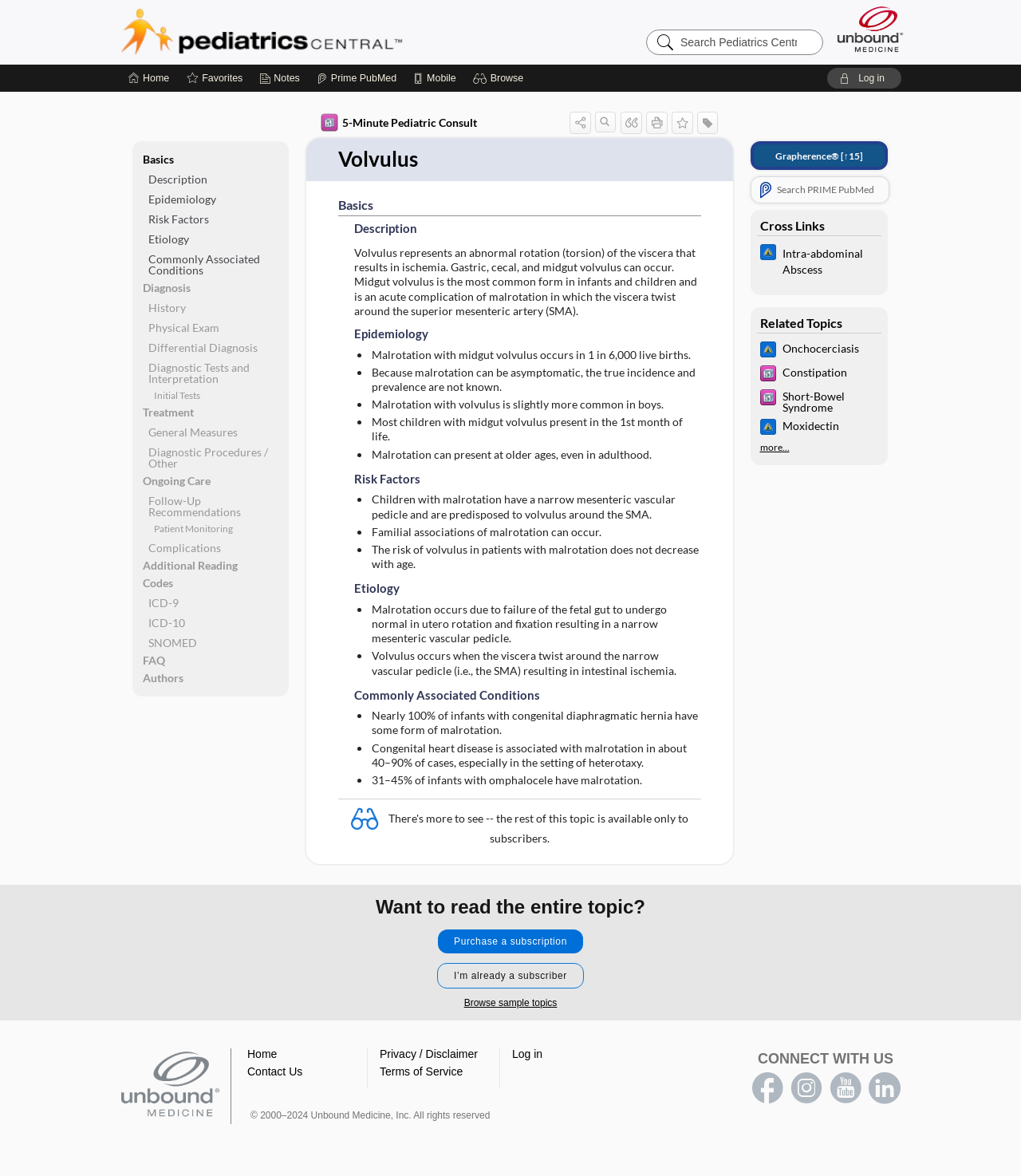Find the bounding box coordinates of the area to click in order to follow the instruction: "Log in".

[0.81, 0.058, 0.883, 0.075]